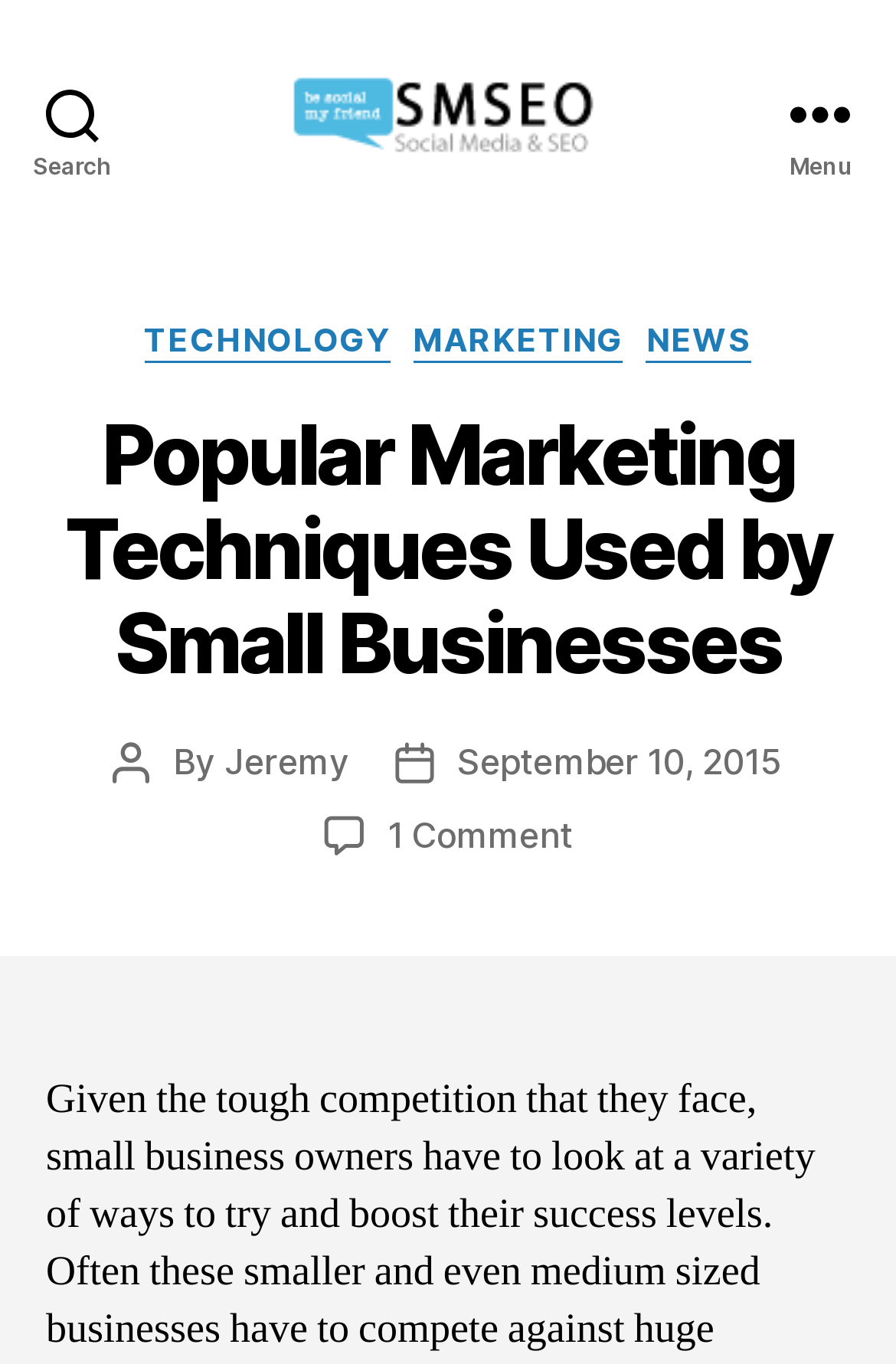Craft a detailed narrative of the webpage's structure and content.

The webpage is about popular marketing techniques used by small businesses. At the top left corner, there is a search button. Next to it, on the top center, is the social media SEO logo, accompanied by the text "Social Media SEO". On the top right corner, there is a menu button. 

When the menu button is expanded, a header section appears below it, containing several links to categories, including "TECHNOLOGY", "MARKETING", and "NEWS". Below the header section, there is a main heading that reads "Popular Marketing Techniques Used by Small Businesses". 

Under the main heading, there is a section that displays the post author and date. The author's name is "Jeremy" and the post date is "September 10, 2015". There is also a link to comments, indicating that there is one comment on the post.